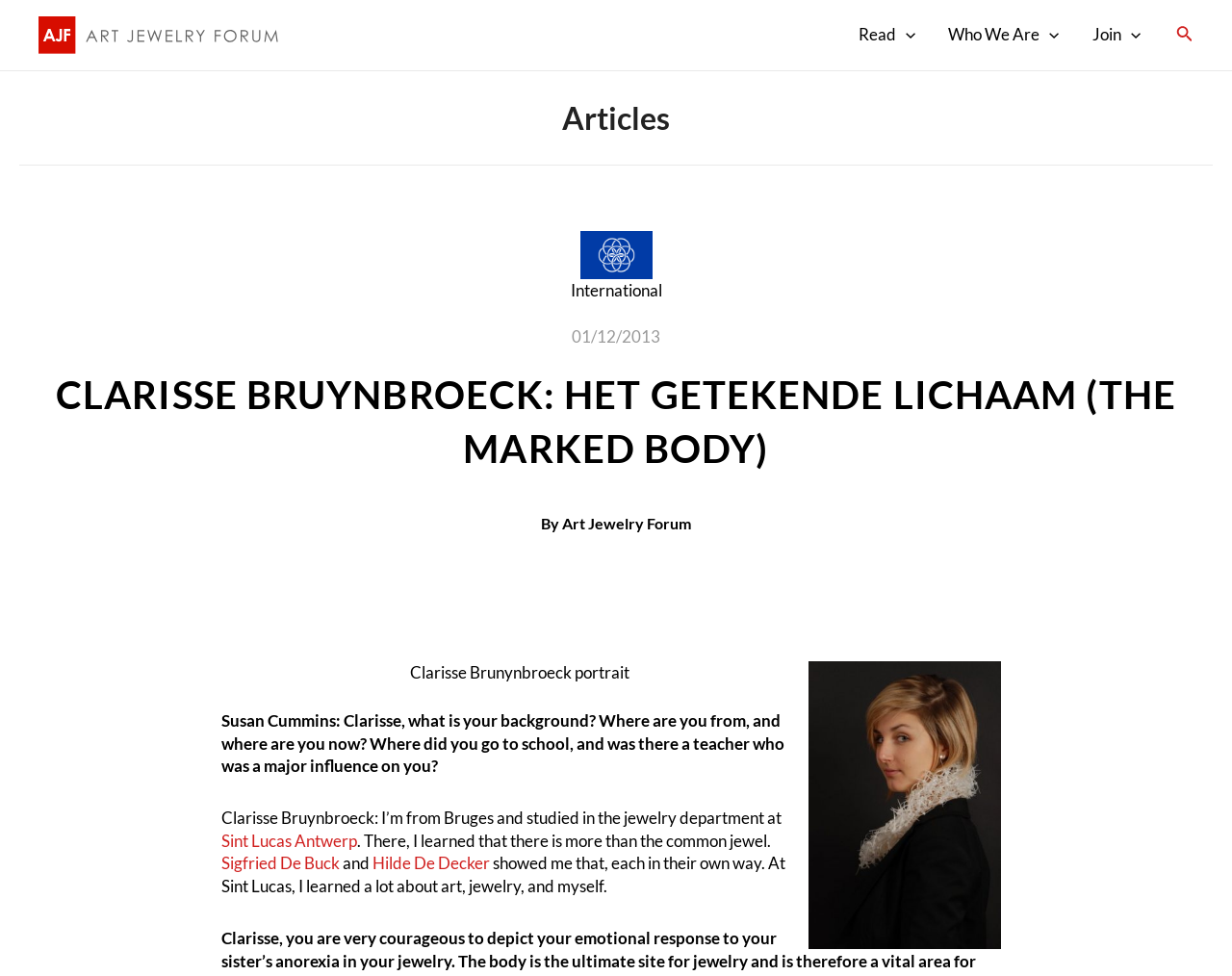Please find the bounding box for the UI element described by: "Join".

[0.873, 0.001, 0.939, 0.07]